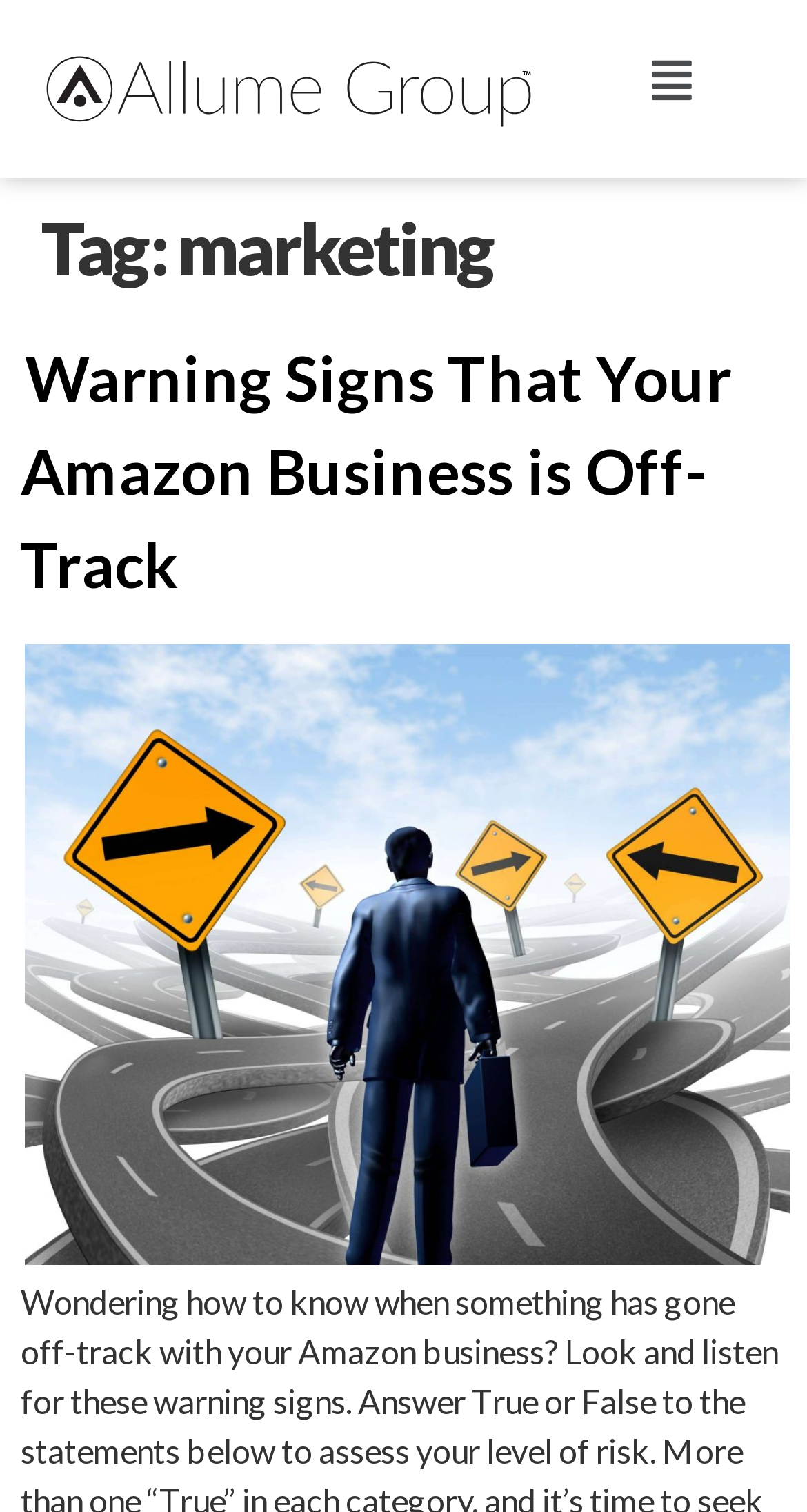Answer the question in one word or a short phrase:
What is the category of the current webpage?

marketing